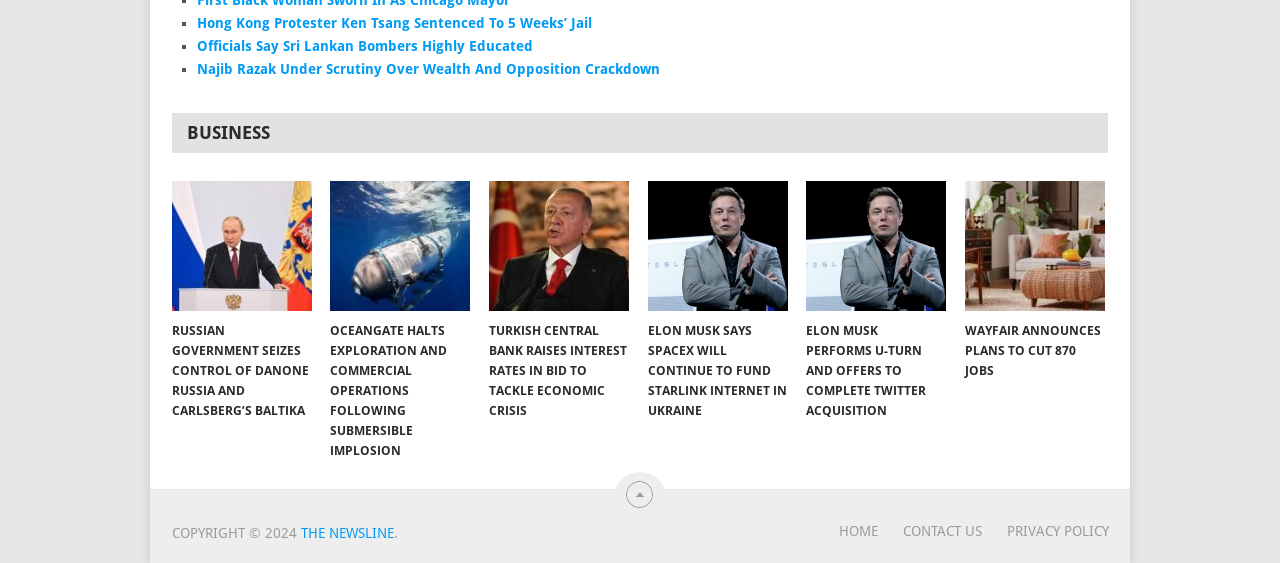Pinpoint the bounding box coordinates of the element to be clicked to execute the instruction: "View article about Russian President Vladimir Putin".

[0.134, 0.322, 0.243, 0.553]